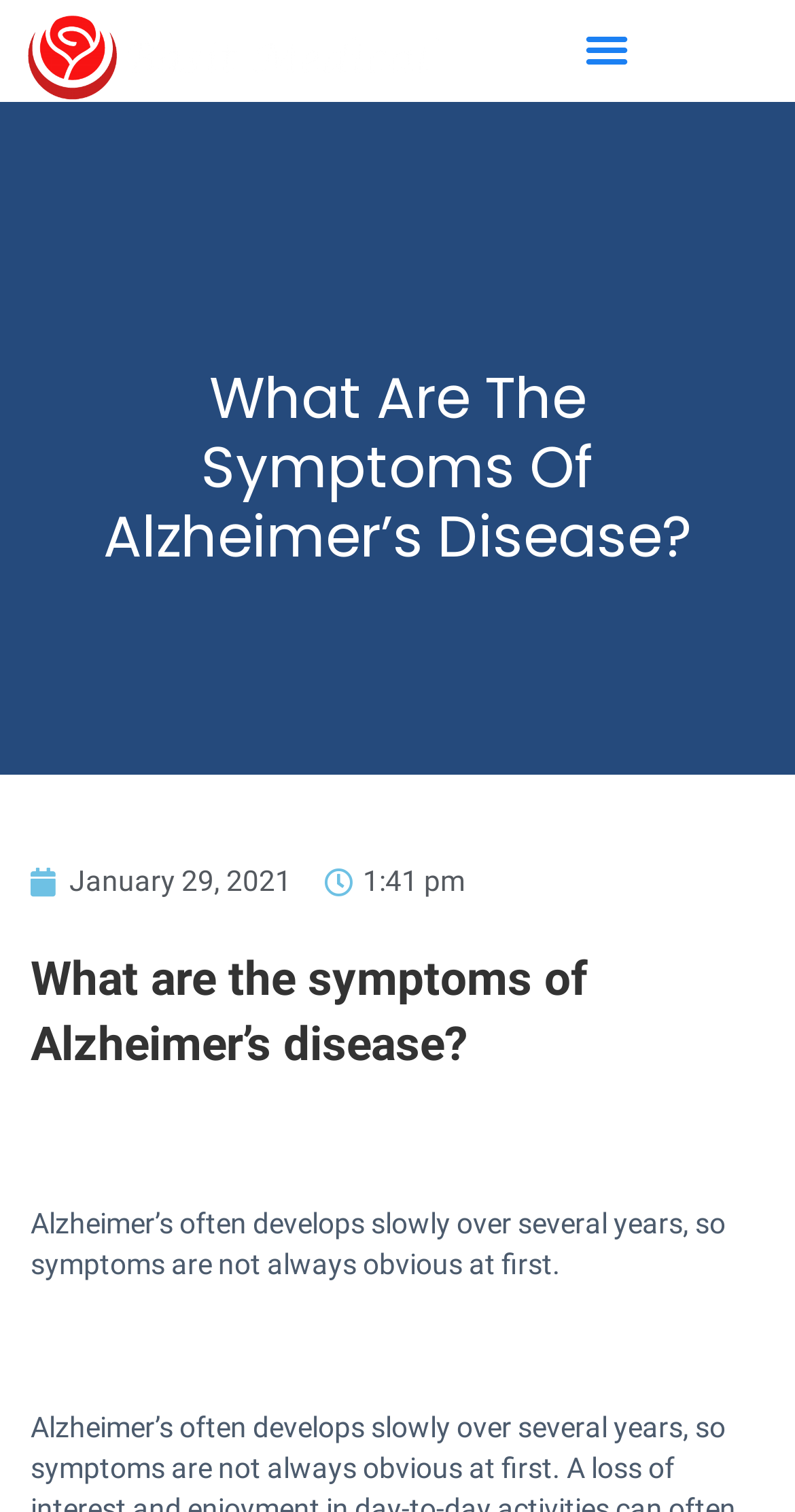Please answer the following question using a single word or phrase: 
What is the date of the article?

January 29, 2021